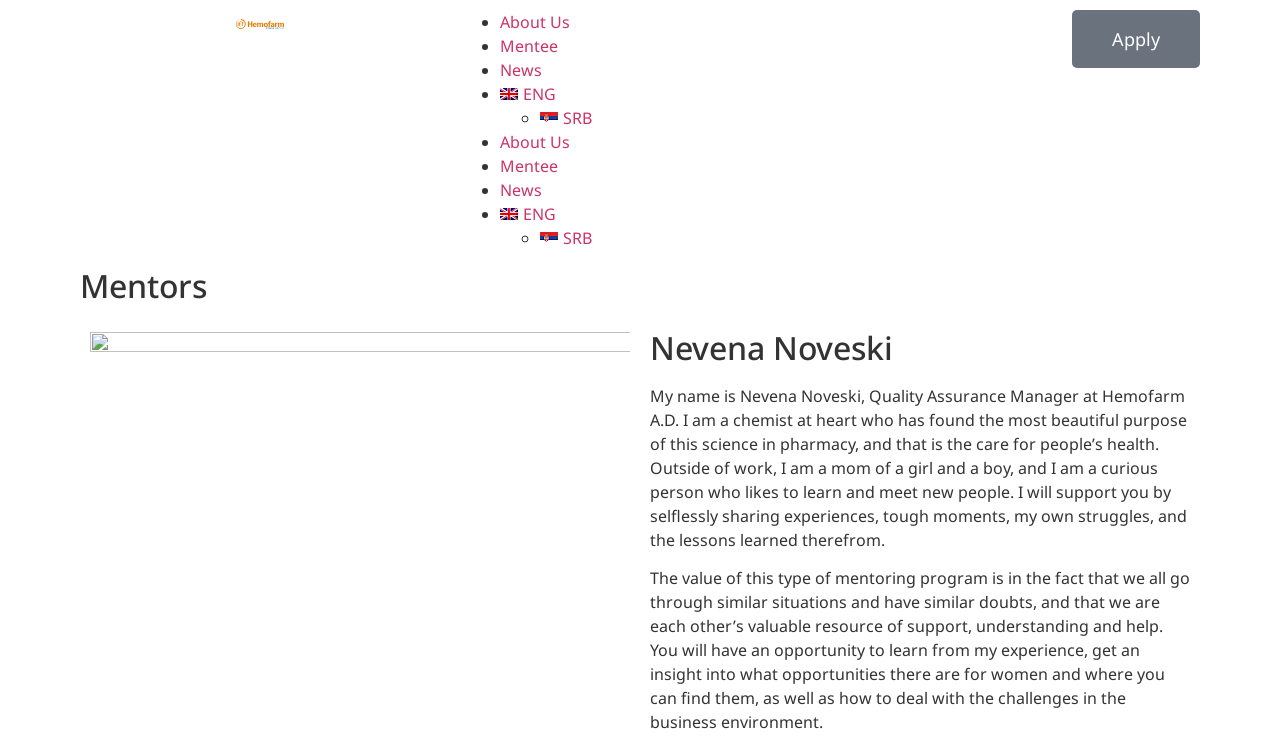What is the name of Nevena Noveski's employer?
Refer to the image and provide a thorough answer to the question.

The name of Nevena Noveski's employer is mentioned in the text 'My name is Nevena Noveski, Quality Assurance Manager at Hemofarm A.D.' which is located below the heading 'Nevena Noveski'.